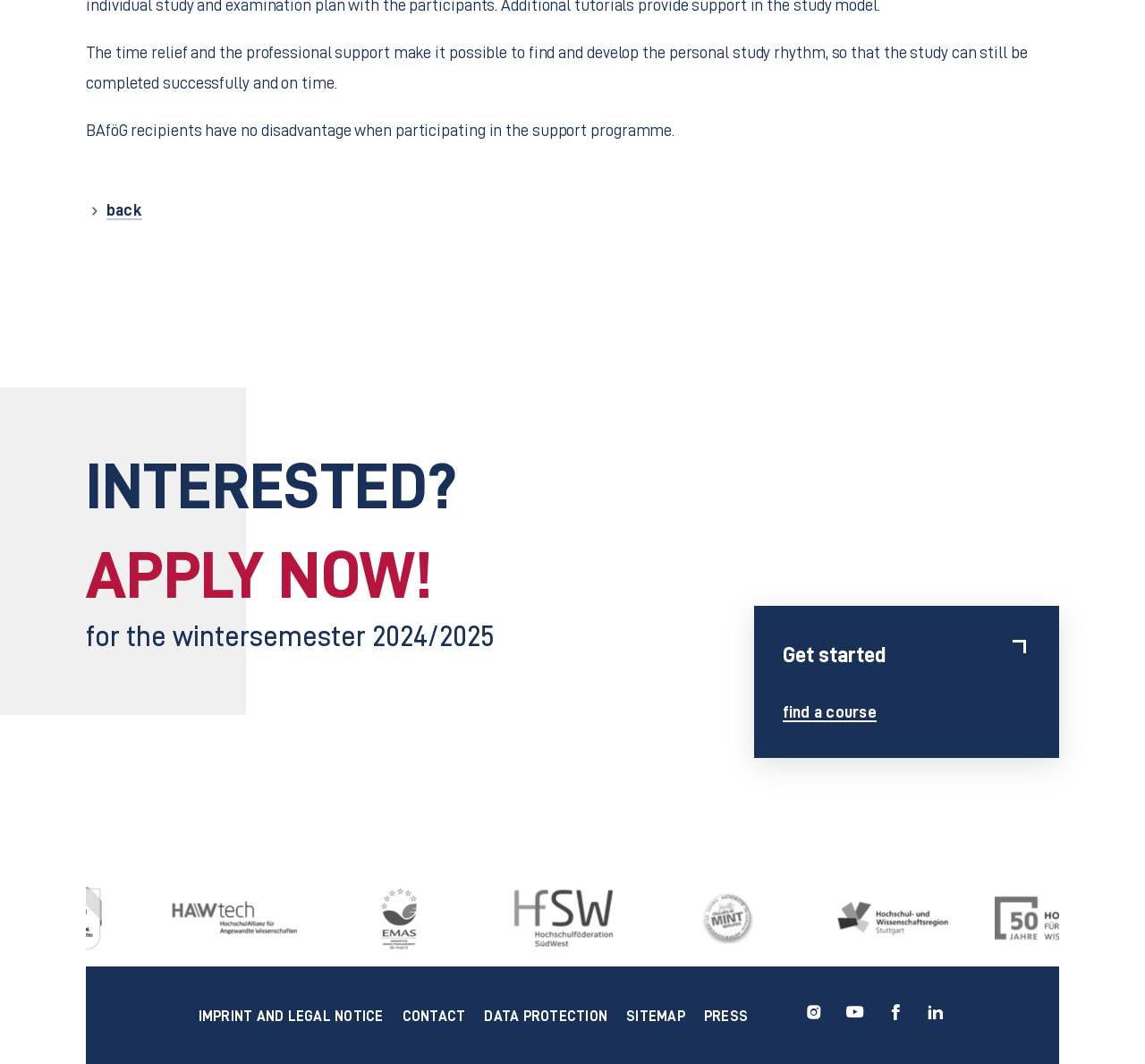Provide a short answer using a single word or phrase for the following question: 
How many links are there at the bottom of the webpage?

8